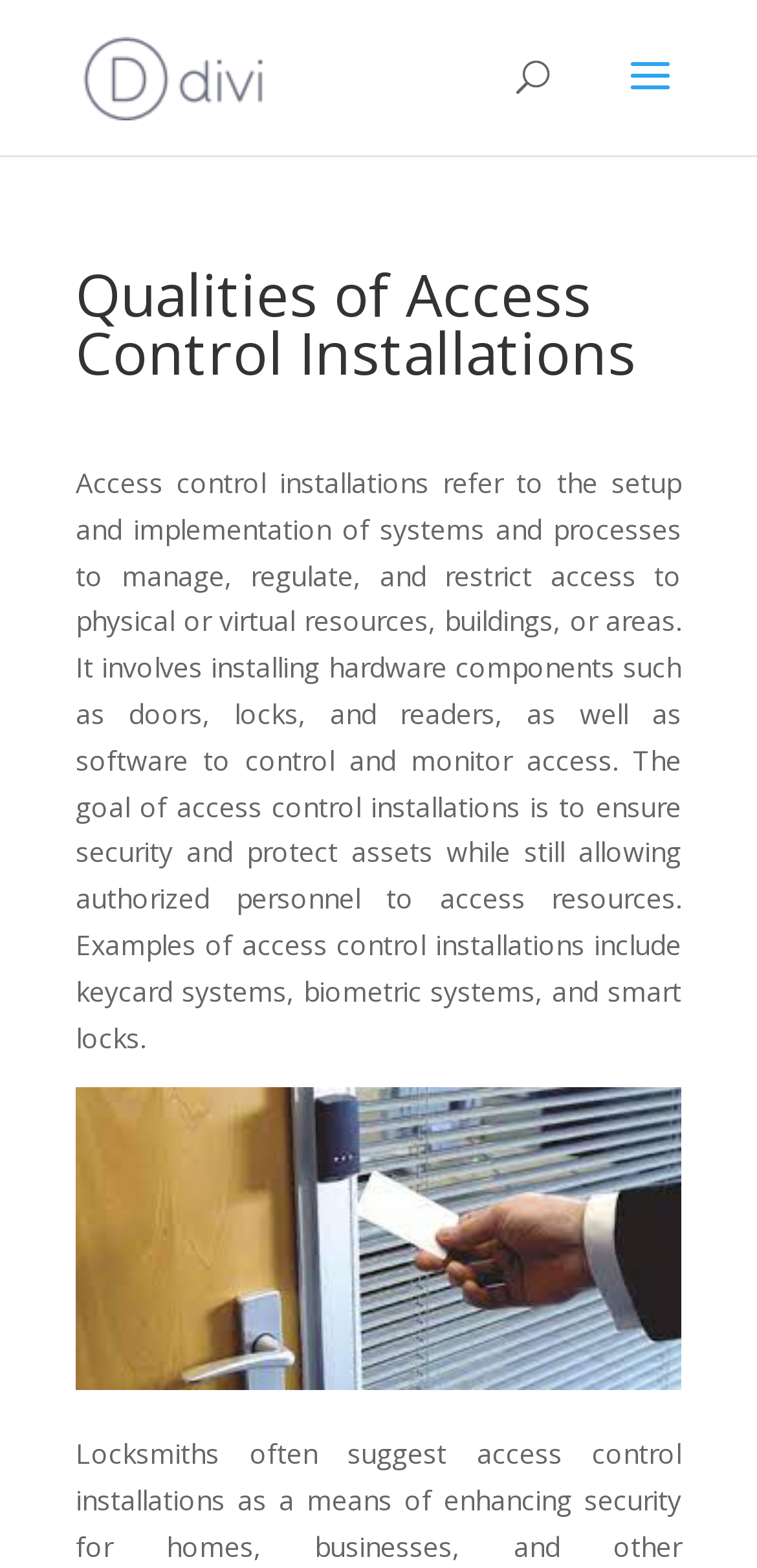Identify the main title of the webpage and generate its text content.

Qualities of Access Control Installations